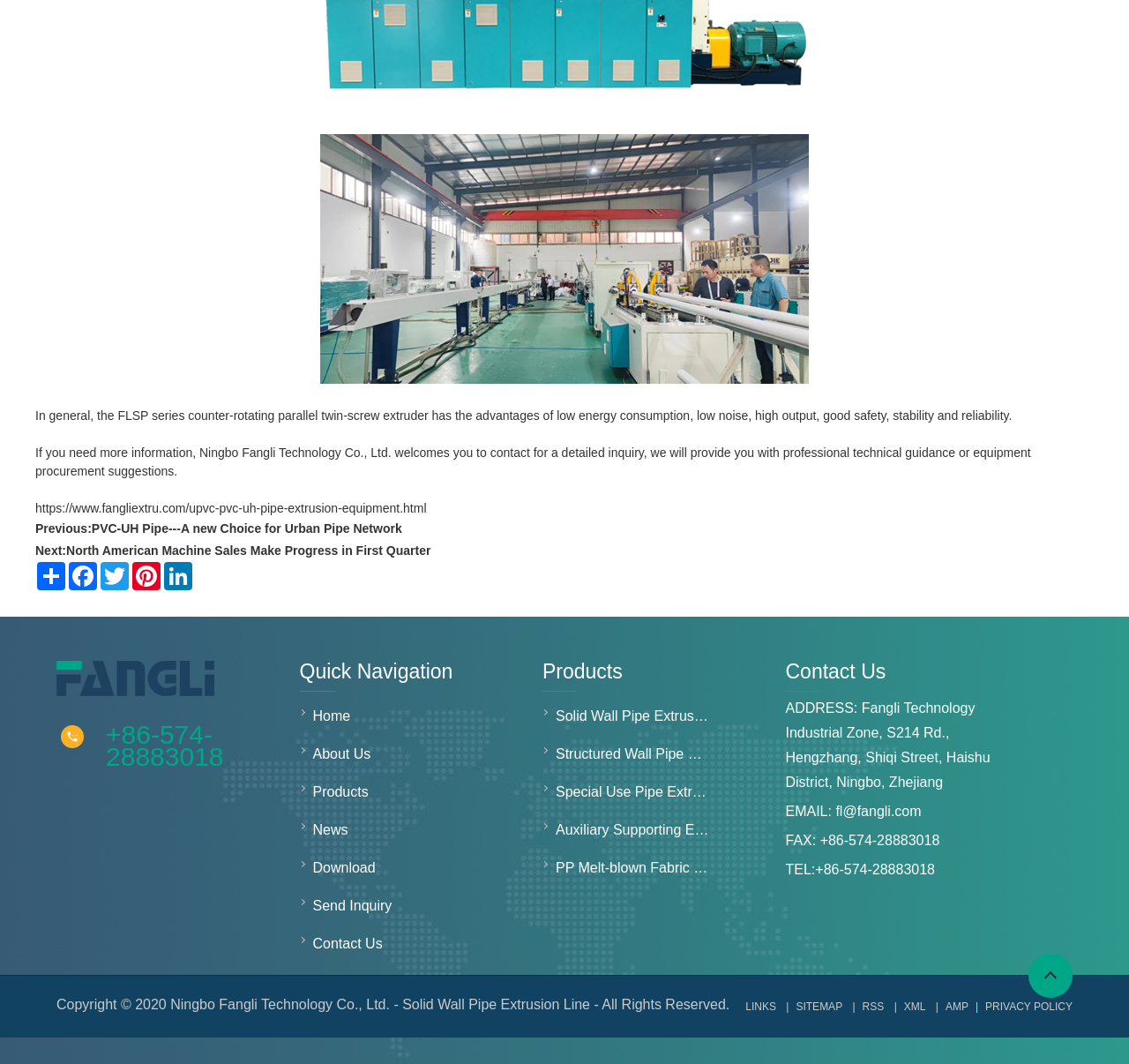What is the company name mentioned on the webpage?
Offer a detailed and full explanation in response to the question.

I found the company name 'Ningbo Fangli Technology Co., Ltd.' mentioned in the image description at the bottom of the webpage, as well as in the contact information section.